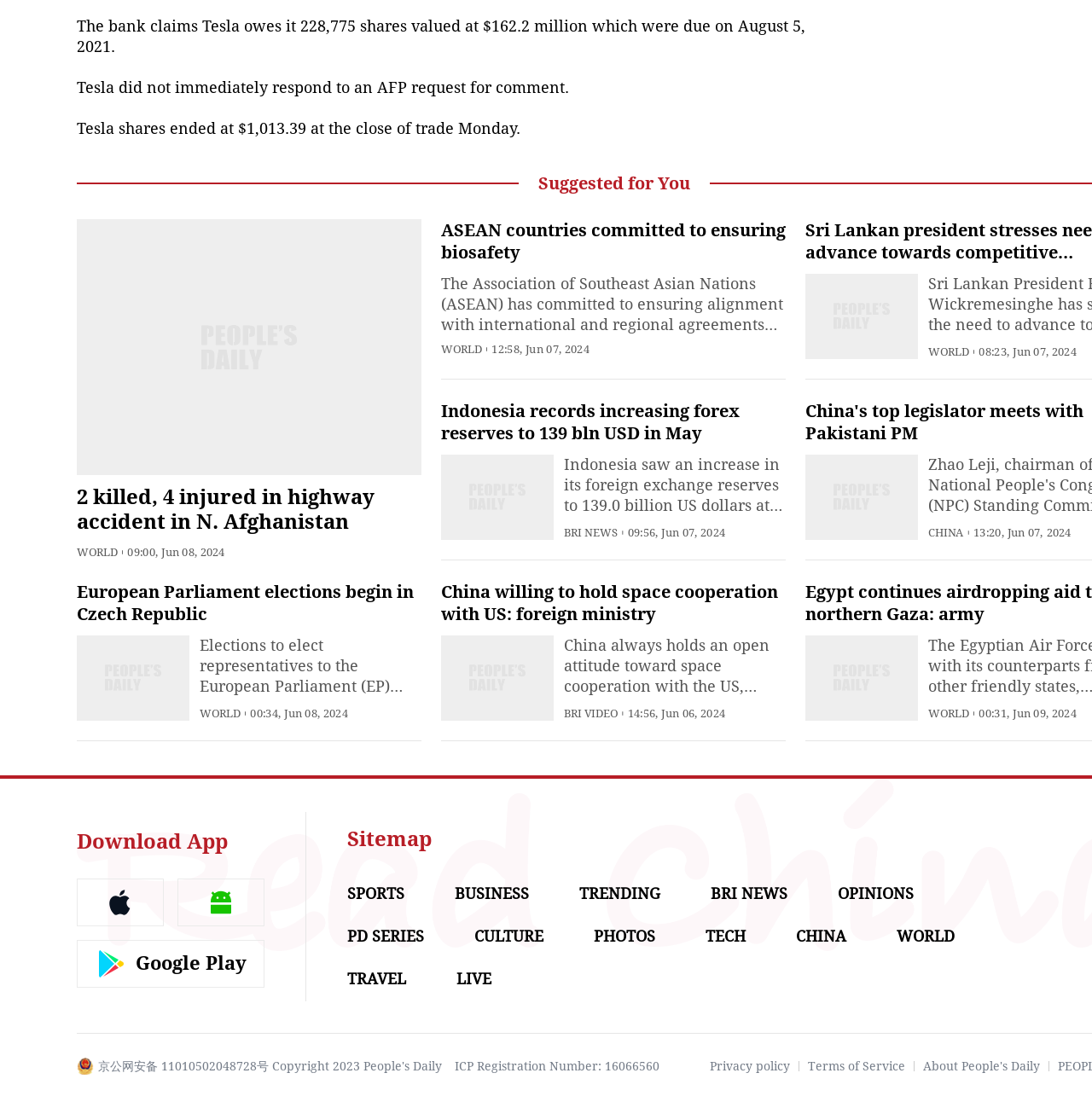Bounding box coordinates are specified in the format (top-left x, top-left y, bottom-right x, bottom-right y). All values are floating point numbers bounded between 0 and 1. Please provide the bounding box coordinate of the region this sentence describes: Privacy policy

[0.65, 0.961, 0.723, 0.974]